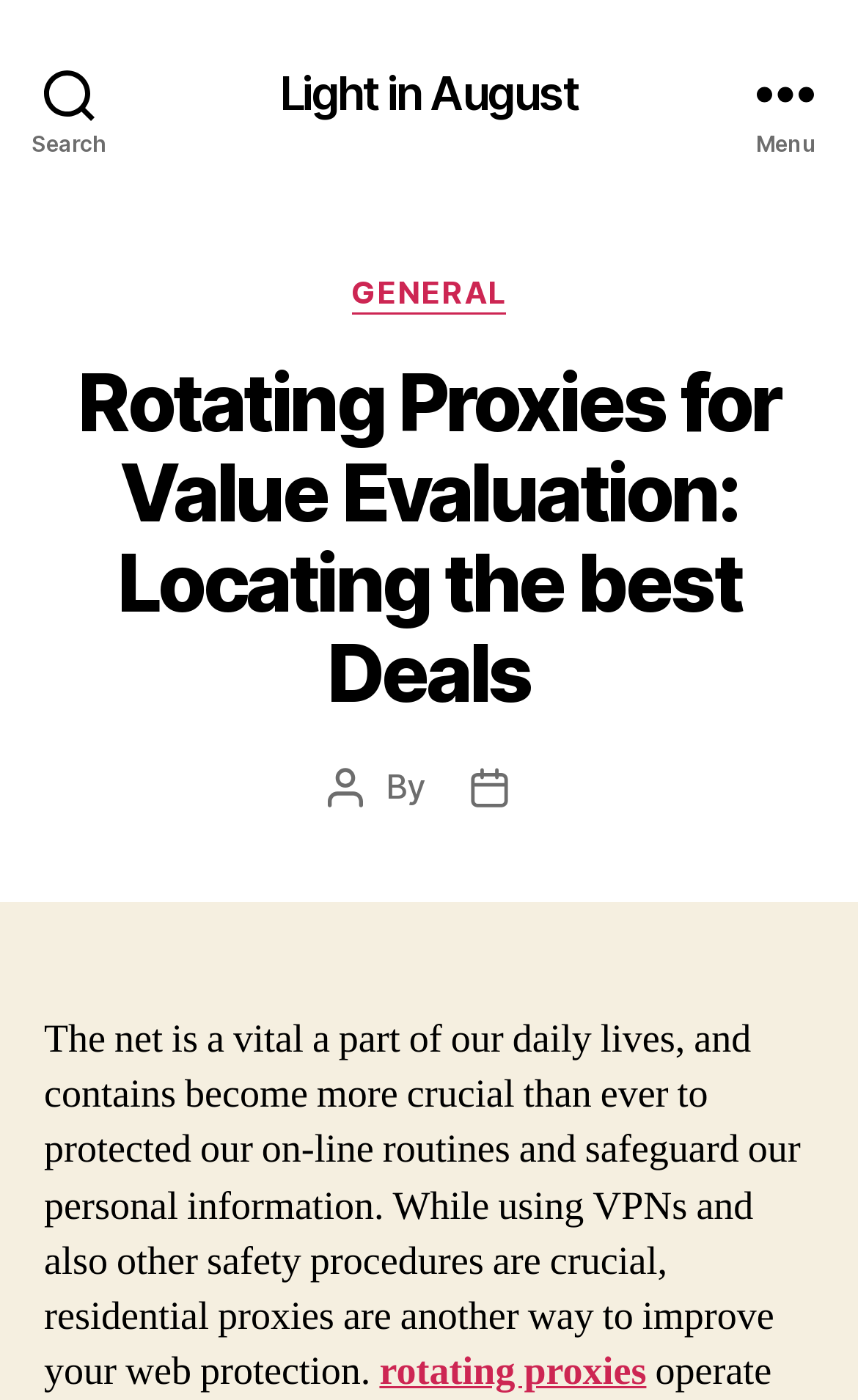What is the author of the post?
Deliver a detailed and extensive answer to the question.

Although there is a 'Post author' text, the actual author's name is not specified on the webpage.